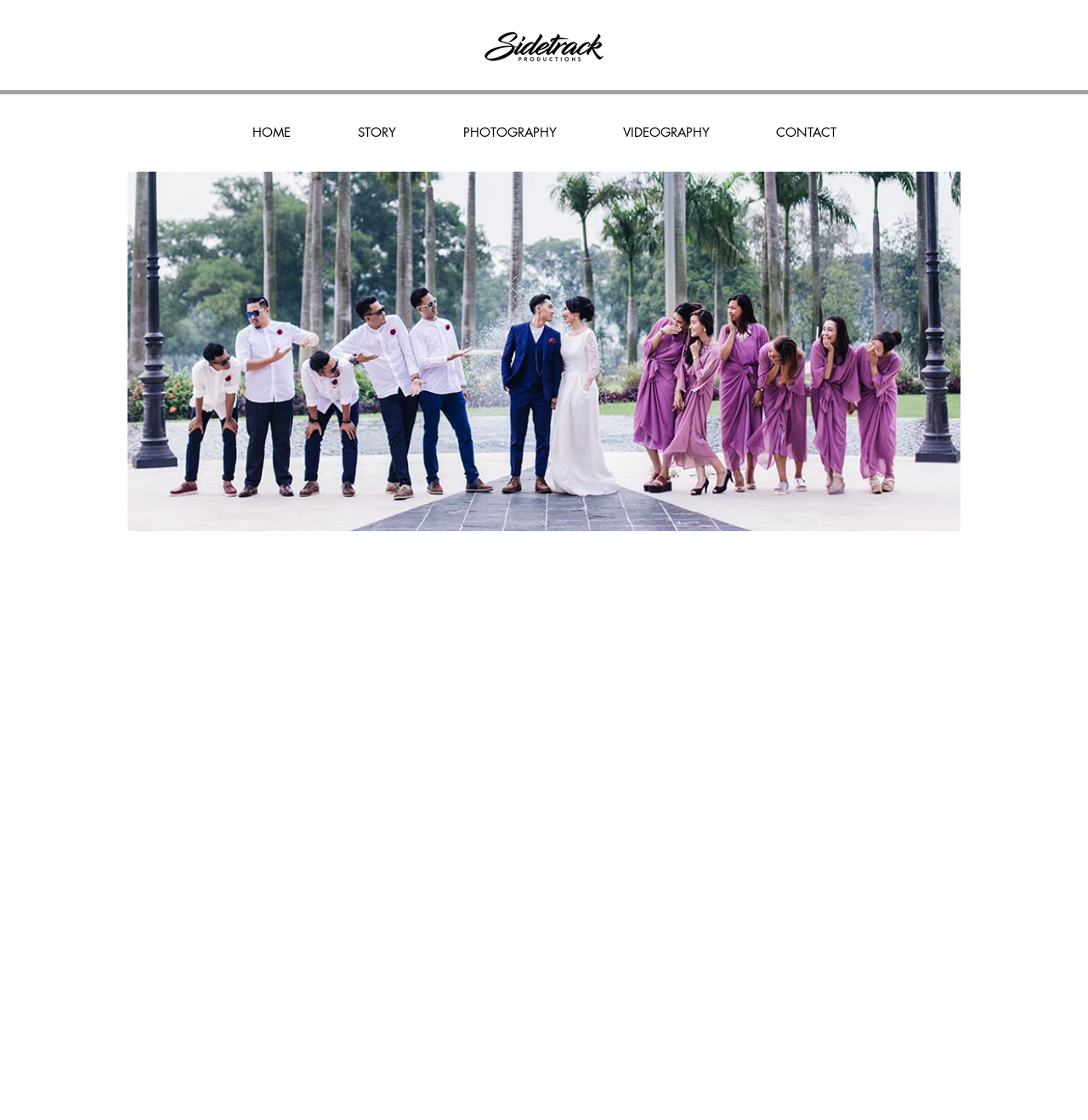Construct a comprehensive caption that outlines the webpage's structure and content.

This webpage is a contact page for sidetrackproductions. At the top, there is a navigation menu with five links: HOME, STORY, PHOTOGRAPHY, VIDEOGRAPHY, and CONTACT, which is currently focused. Below the navigation menu, there is a heading that reads "- Leave us a message -". 

Under the heading, there is a paragraph of text that invites visitors to inquire about package rates, availability, or to set up a meeting. The text is followed by another line of text that says "Drop us an email over at" and provides an email address, hello@sidetrackproductions.net, which is a clickable link.

The main content of the page is a contact form with six text boxes: Name, Email, Wedding Date, Event Hours, Subject, and a larger text box for the message. All text boxes except Wedding Date, Event Hours, and Subject are required fields. Below the text boxes, there is a Send button to submit the form.